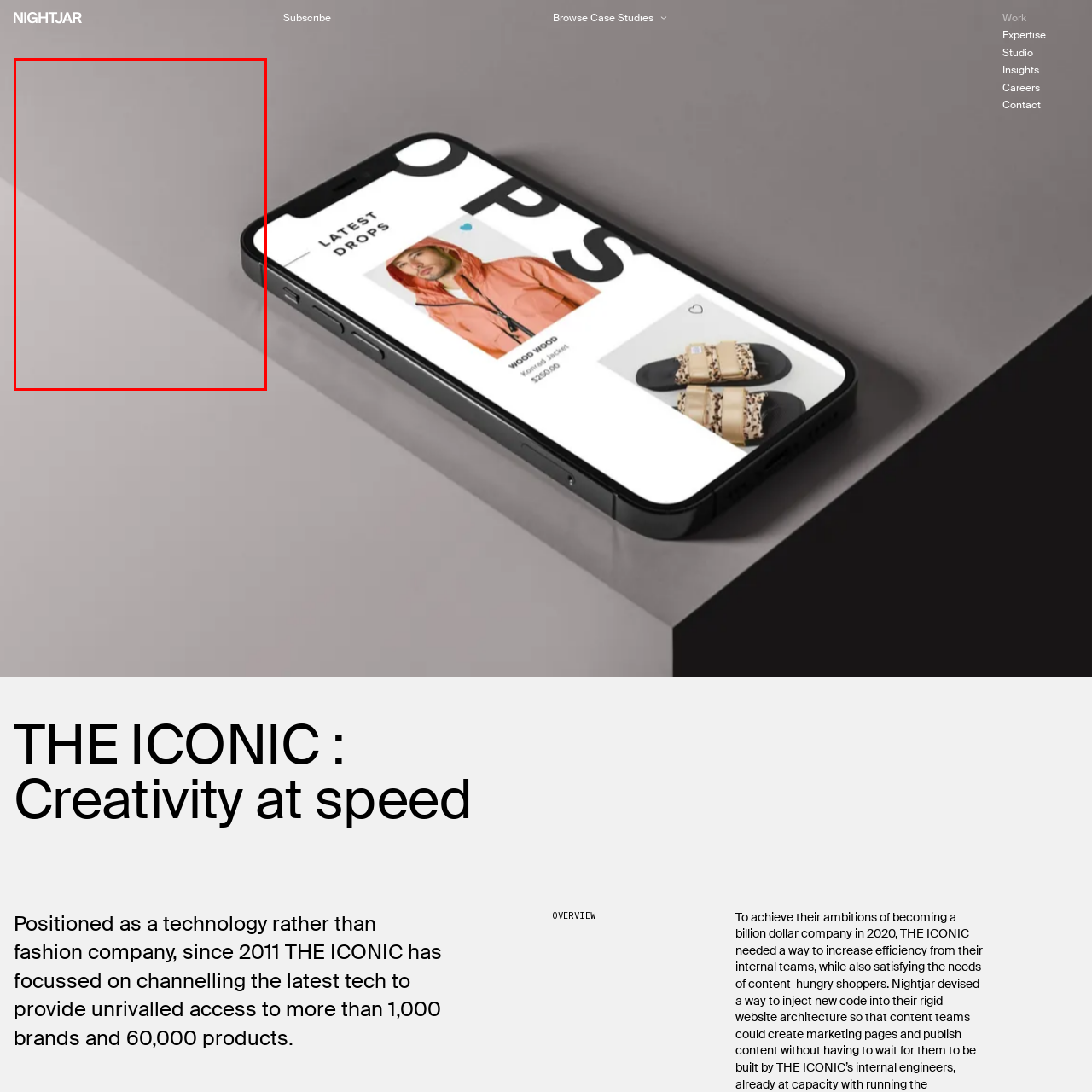Articulate a detailed description of the image enclosed by the red outline.

The image features a minimalist design showcasing a round, black object, possibly a container or accessory, resting on a smooth, light-colored surface. The soft lighting enhances the sleek appearance, emphasizing curves and contours. This image is part of promotional content for "Edition by THE ICONIC," a fashion shoot that highlights vibrant, colorful outfits modeled in a contemporary setting. The overall aesthetic aligns with THE ICONIC’s emphasis on creativity and cutting-edge fashion within the retail and ecommerce landscape.